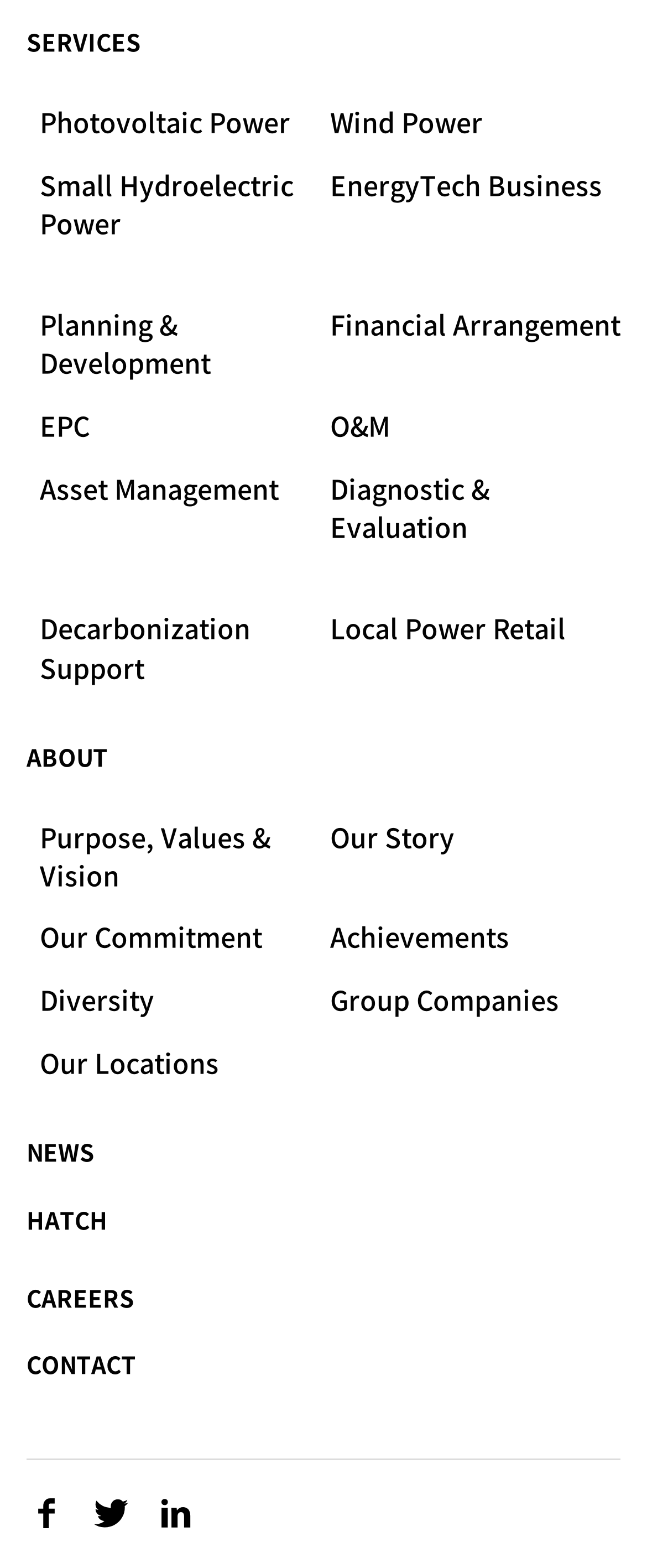Please determine the bounding box coordinates for the element that should be clicked to follow these instructions: "Learn about Our Story".

[0.51, 0.526, 0.703, 0.542]